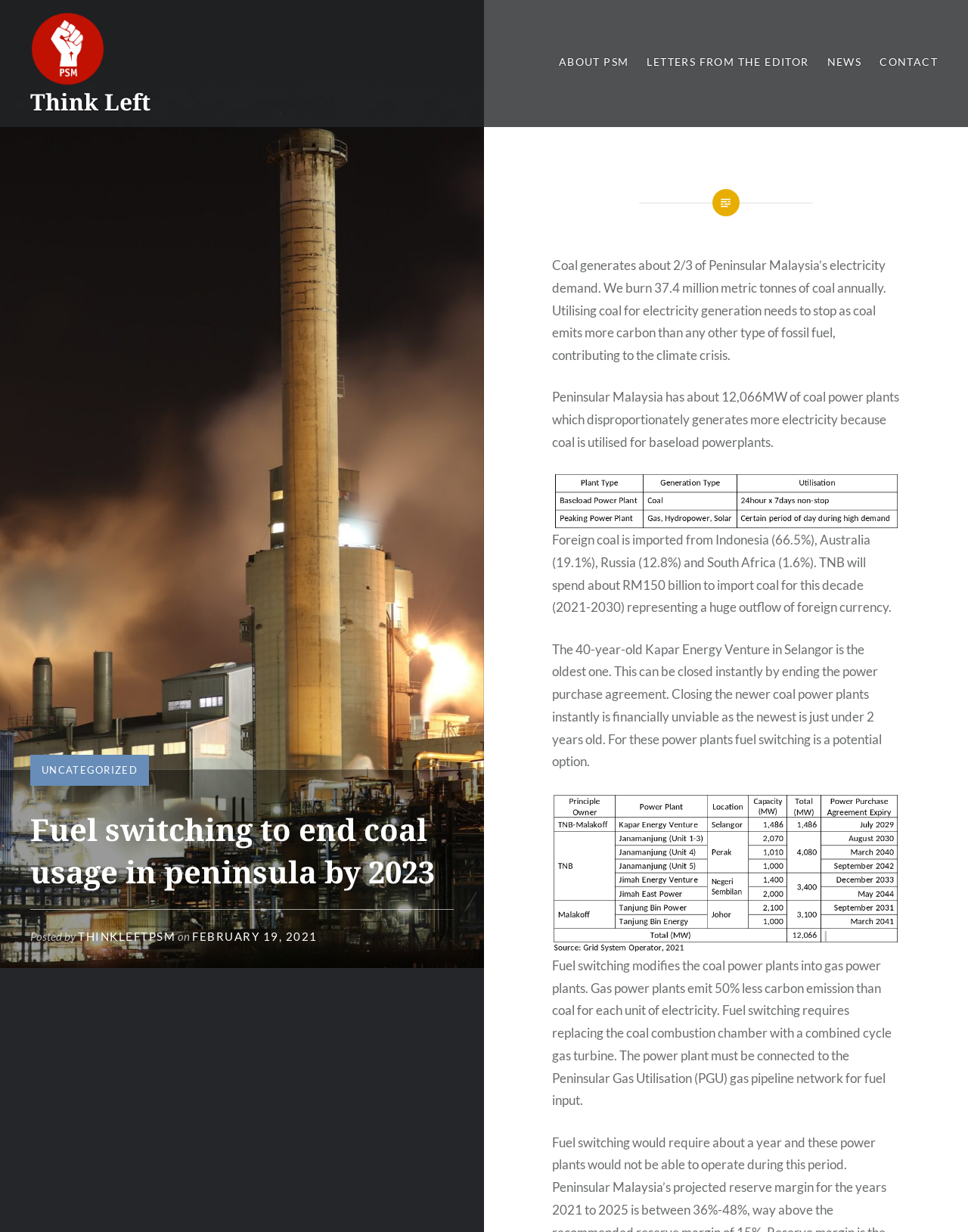What is the age of the oldest coal power plant in Selangor?
Analyze the image and deliver a detailed answer to the question.

The webpage mentions that 'The 40-year-old Kapar Energy Venture in Selangor is the oldest one.' This information is found in the StaticText element with the text 'The 40-year-old Kapar Energy Venture in Selangor is the oldest one. This can be closed instantly by ending the power purchase agreement.'